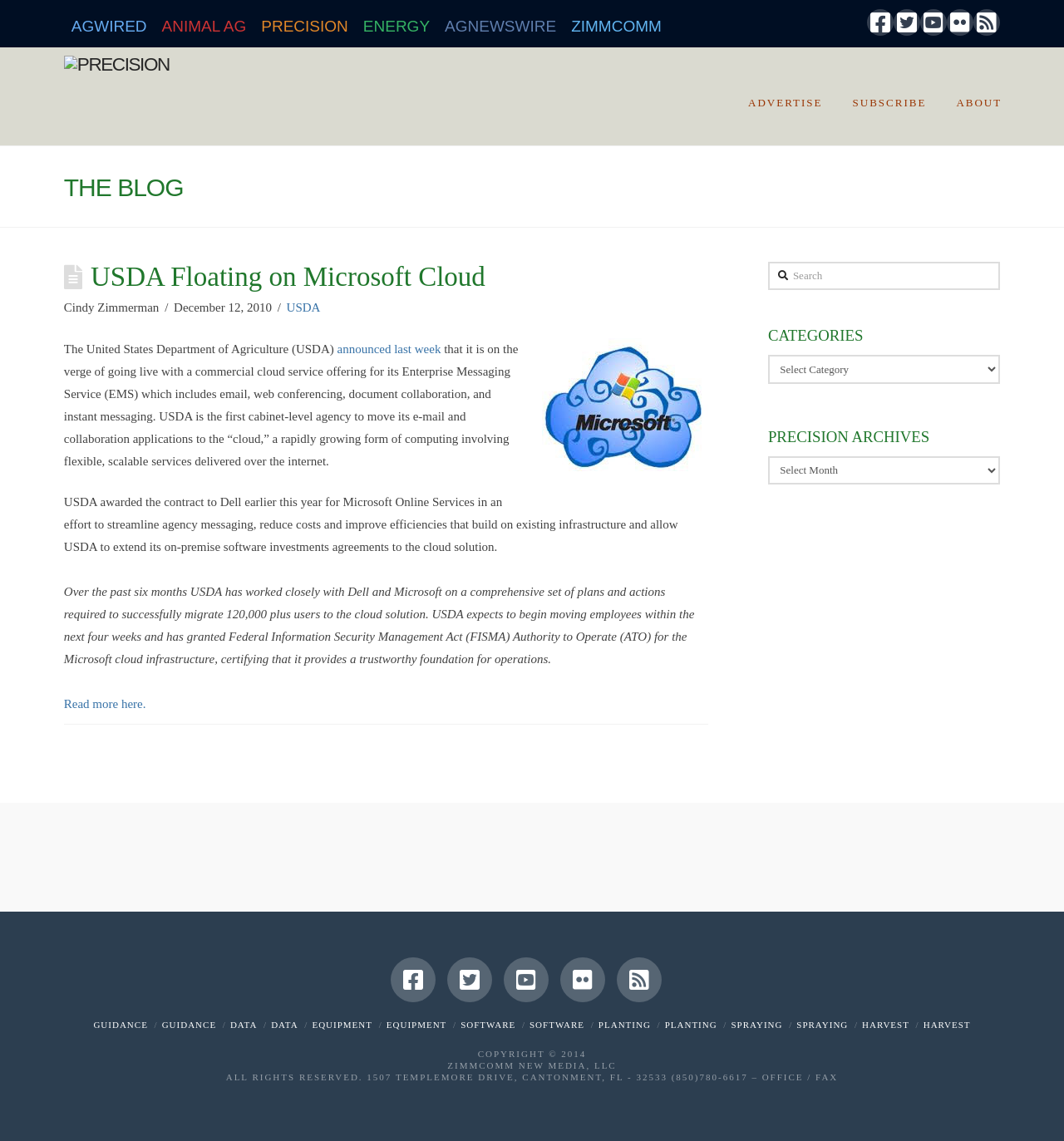Pinpoint the bounding box coordinates of the element you need to click to execute the following instruction: "Subscribe to the newsletter". The bounding box should be represented by four float numbers between 0 and 1, in the format [left, top, right, bottom].

[0.786, 0.042, 0.884, 0.127]